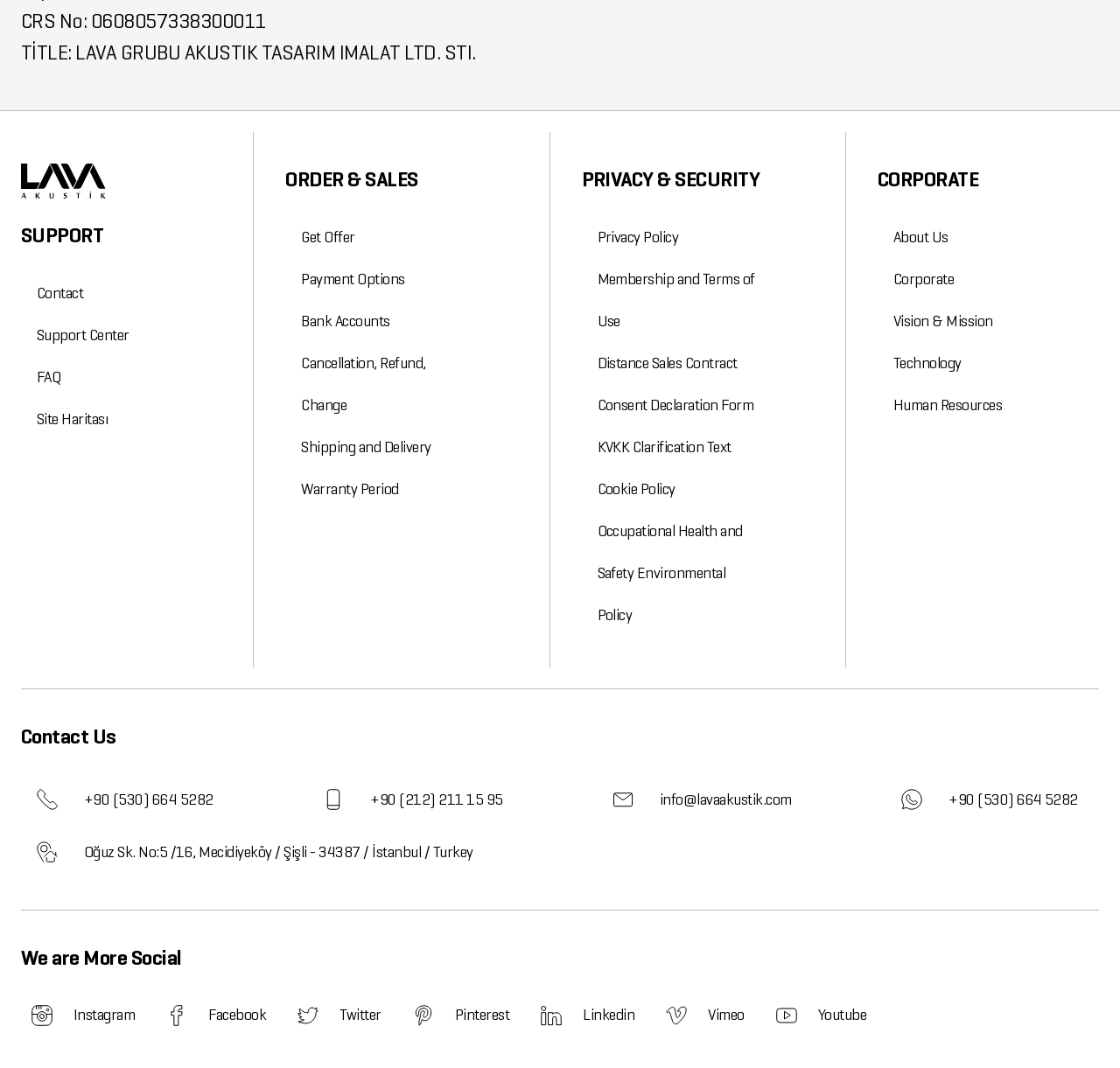Locate the bounding box of the UI element defined by this description: "Disclaimer". The coordinates should be given as four float numbers between 0 and 1, formatted as [left, top, right, bottom].

None